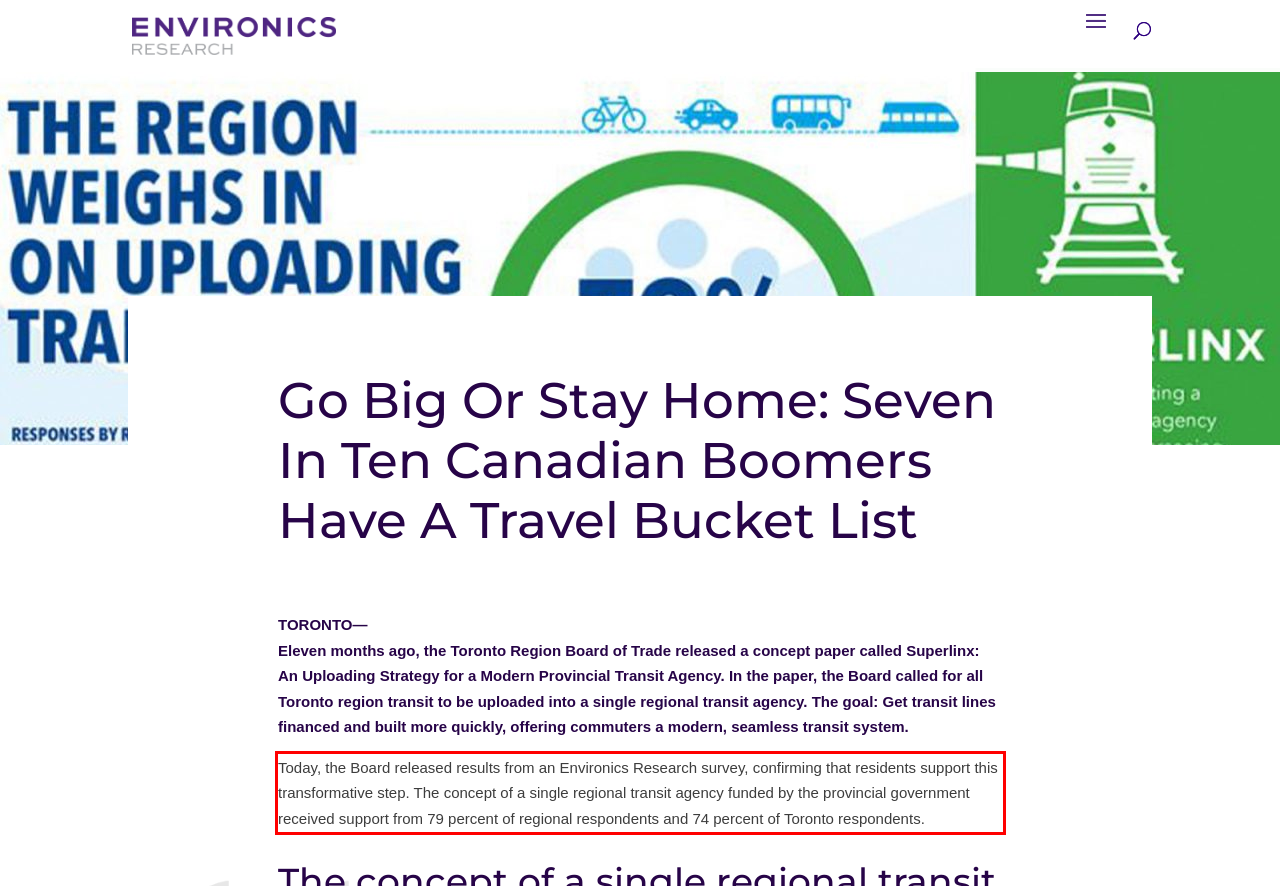Within the provided webpage screenshot, find the red rectangle bounding box and perform OCR to obtain the text content.

Today, the Board released results from an Environics Research survey, confirming that residents support this transformative step. The concept of a single regional transit agency funded by the provincial government received support from 79 percent of regional respondents and 74 percent of Toronto respondents.